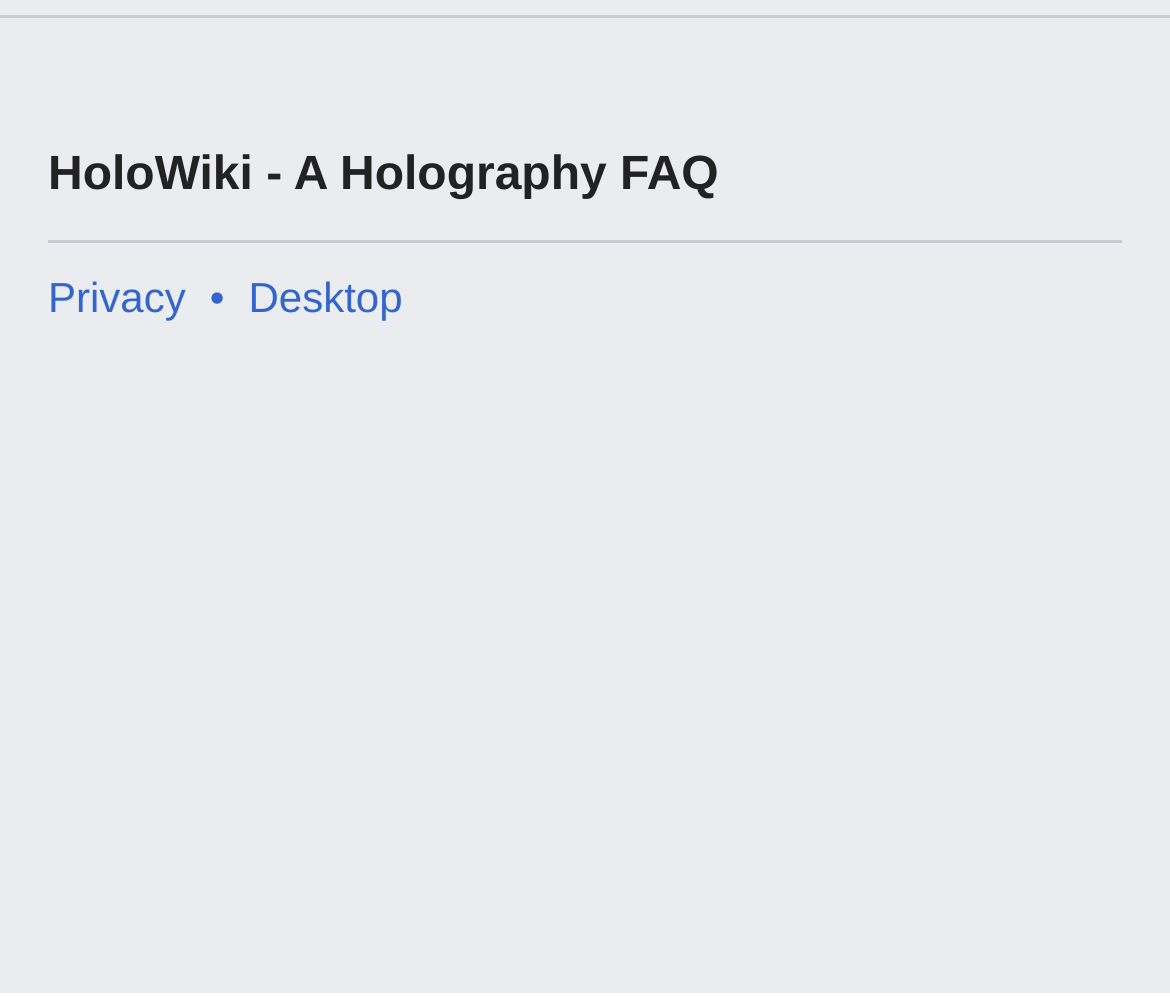Using the provided description: "title="weed003"", find the bounding box coordinates of the corresponding UI element. The output should be four float numbers between 0 and 1, in the format [left, top, right, bottom].

None